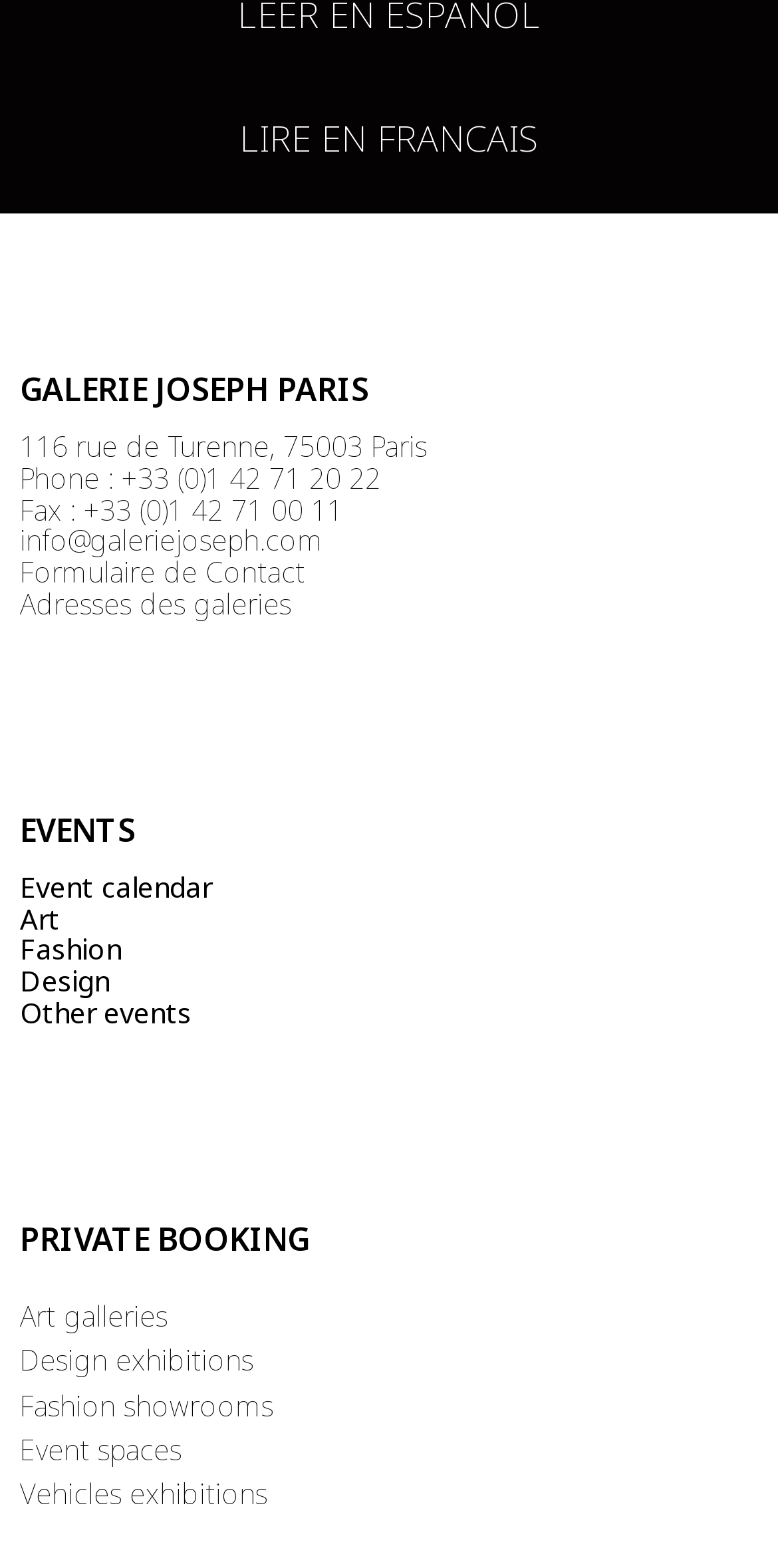How many links are there under the 'PRIVATE BOOKING' heading?
Could you please answer the question thoroughly and with as much detail as possible?

I counted the number of link elements under the 'PRIVATE BOOKING' heading, which are 'Art galleries', 'Design exhibitions', 'Fashion showrooms', 'Event spaces', and 'Vehicles exhibitions', and found that there are 5 links.